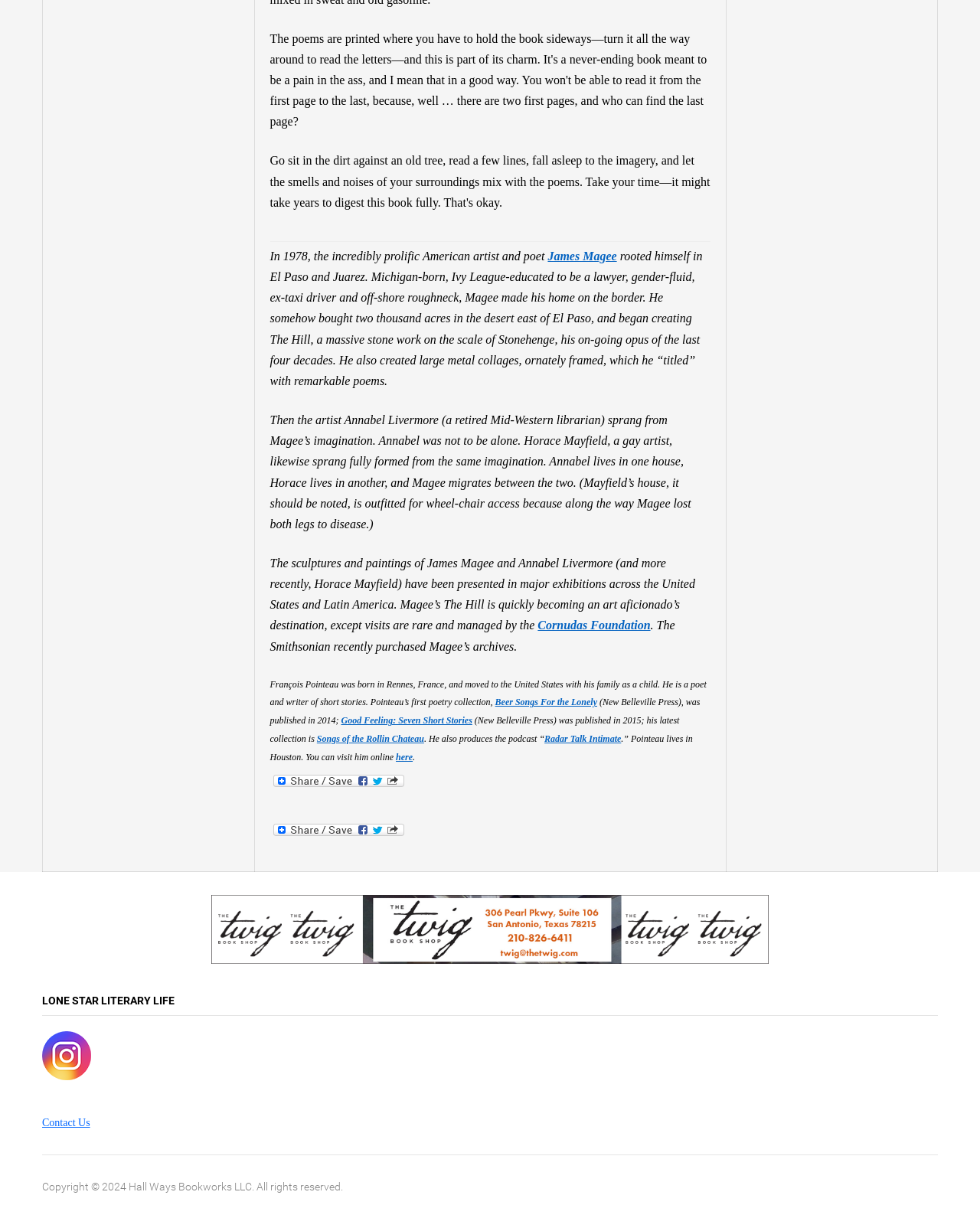Return the bounding box coordinates of the UI element that corresponds to this description: "Freebies". The coordinates must be given as four float numbers in the range of 0 and 1, [left, top, right, bottom].

None